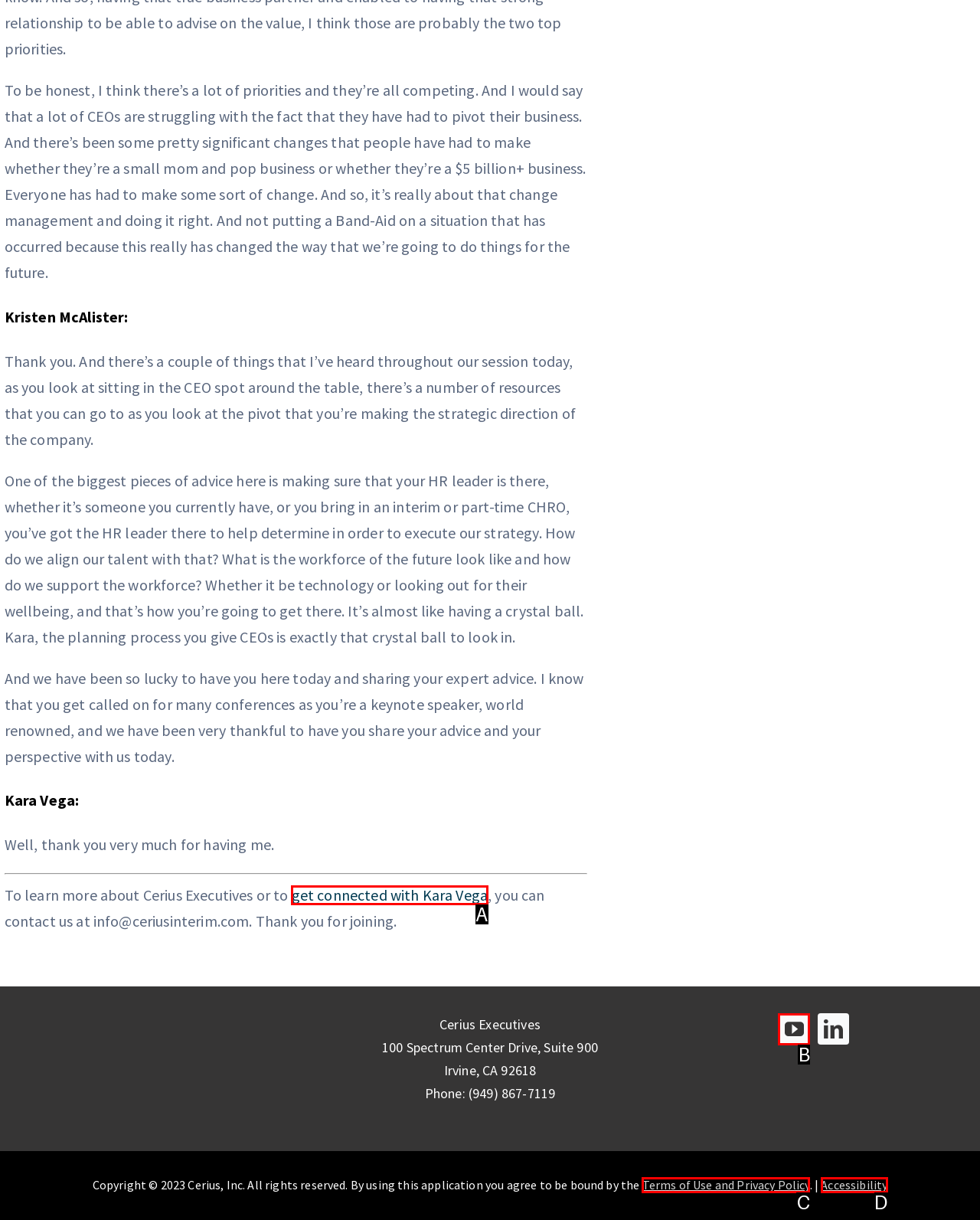Select the HTML element that matches the description: Accessibility. Provide the letter of the chosen option as your answer.

D